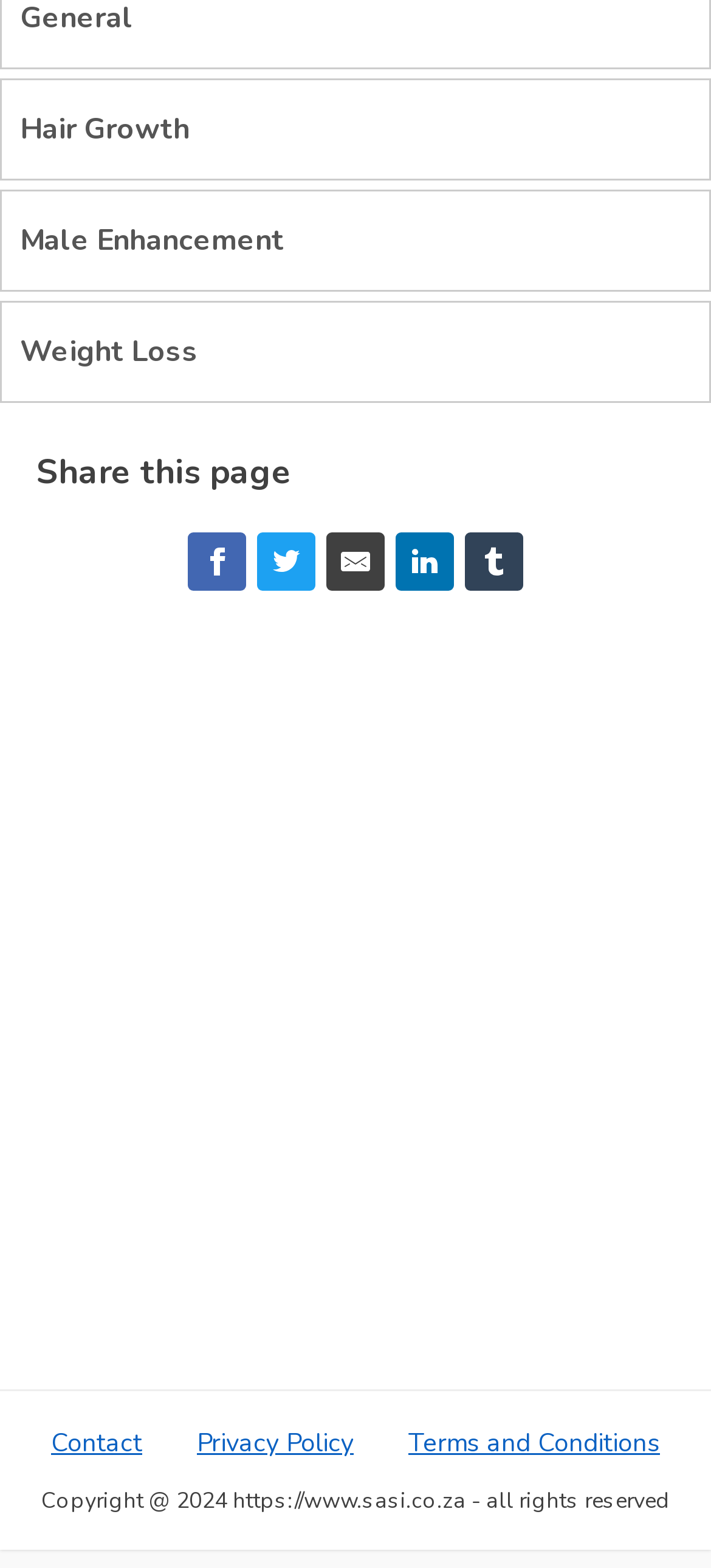What is the last item in the footer section?
Based on the image, please offer an in-depth response to the question.

I looked at the bottom of the webpage and found the footer section. The last item in the footer section is a static text that says 'Copyright @ 2024 https://www.sasi.co.za - all rights reserved'.